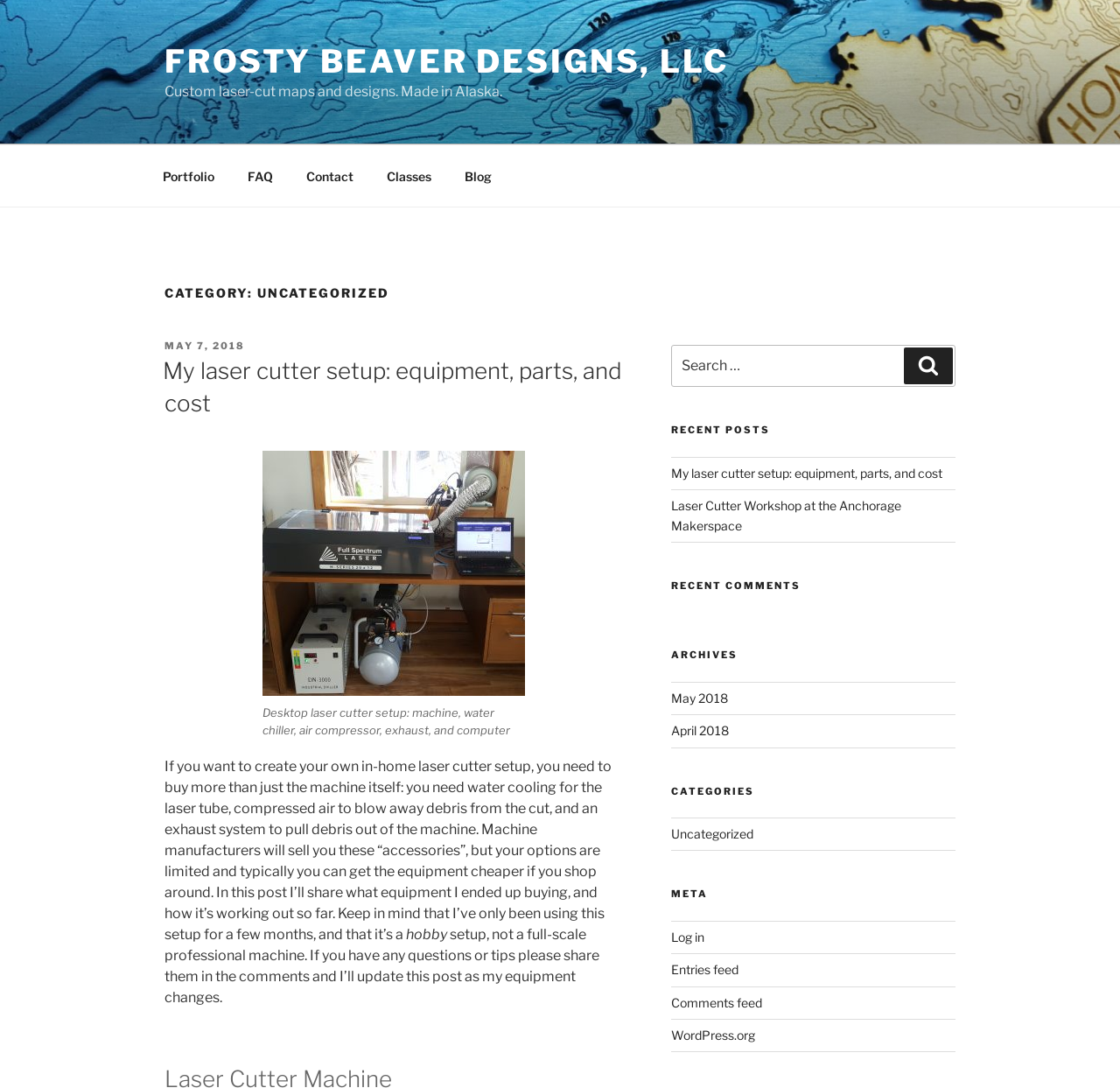Could you find the bounding box coordinates of the clickable area to complete this instruction: "Read the 'My laser cutter setup: equipment, parts, and cost' post"?

[0.147, 0.327, 0.556, 0.385]